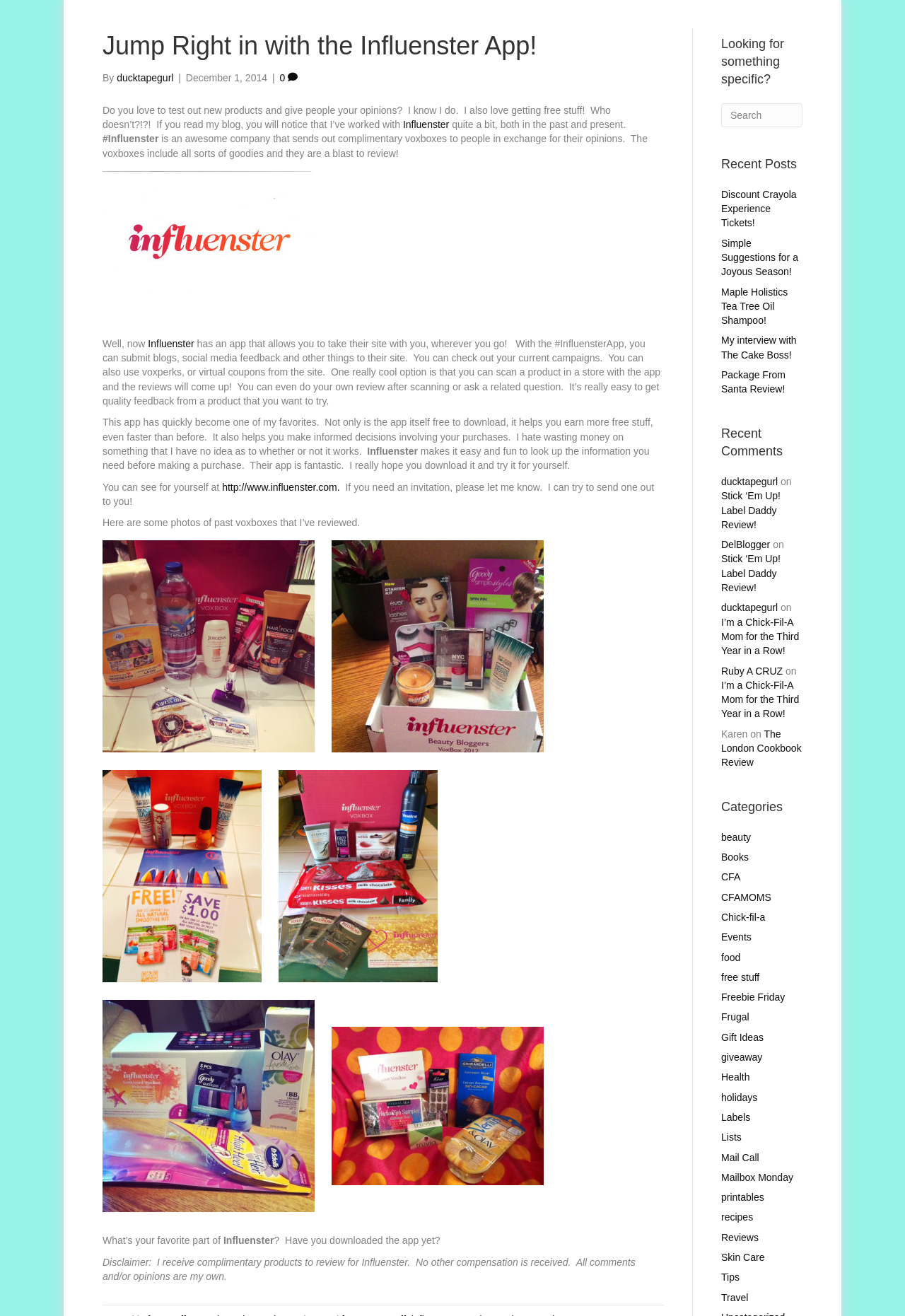Find the bounding box coordinates of the element I should click to carry out the following instruction: "Check out recent posts".

[0.797, 0.143, 0.88, 0.174]